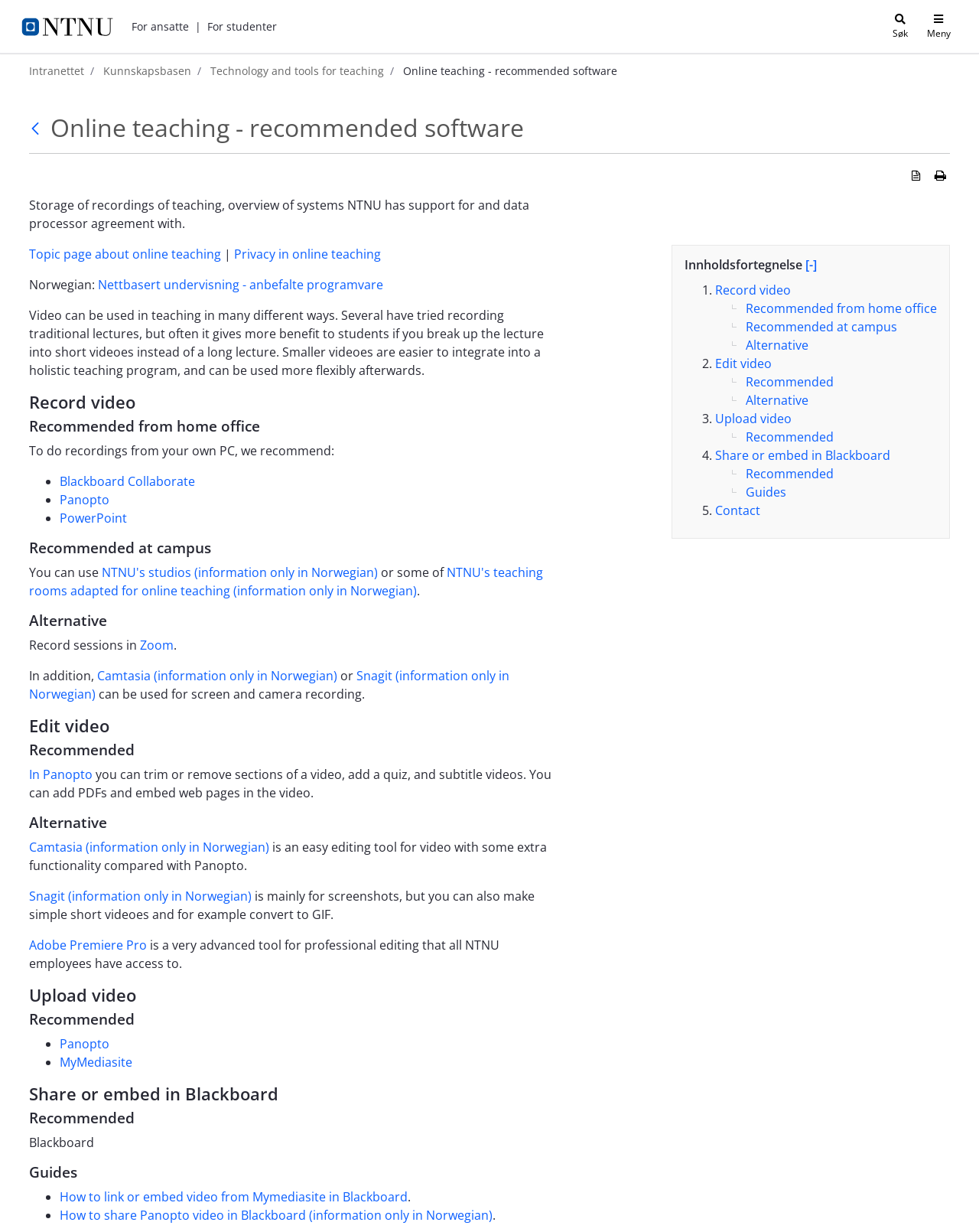Locate the bounding box coordinates of the region to be clicked to comply with the following instruction: "Search using the search button". The coordinates must be four float numbers between 0 and 1, in the form [left, top, right, bottom].

[0.9, 0.006, 0.939, 0.037]